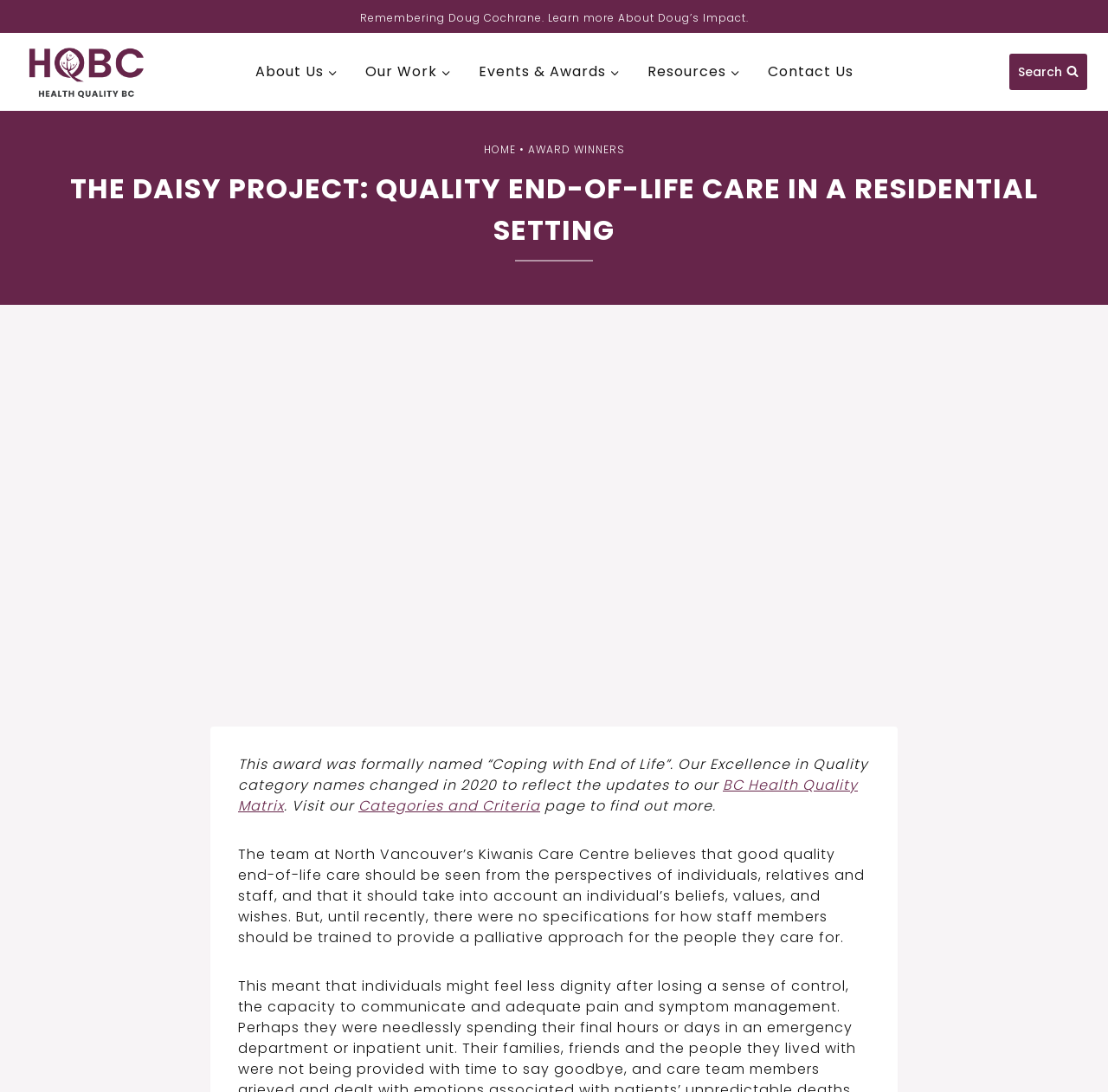Please identify the bounding box coordinates of the area that needs to be clicked to follow this instruction: "Search for something".

[0.911, 0.049, 0.981, 0.083]